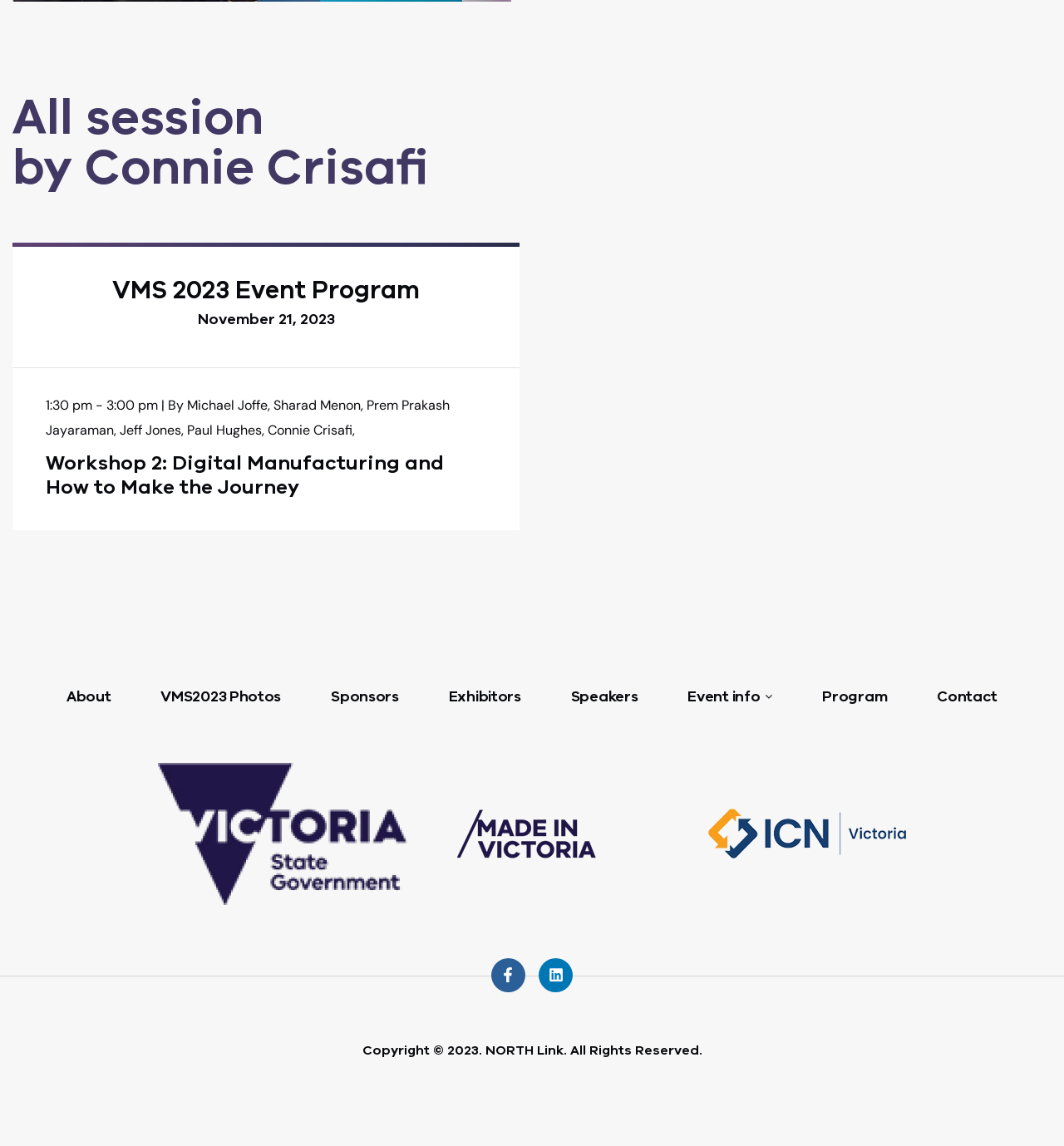What is the time of Workshop 2?
Based on the image, answer the question with a single word or brief phrase.

1:30 pm - 3:00 pm